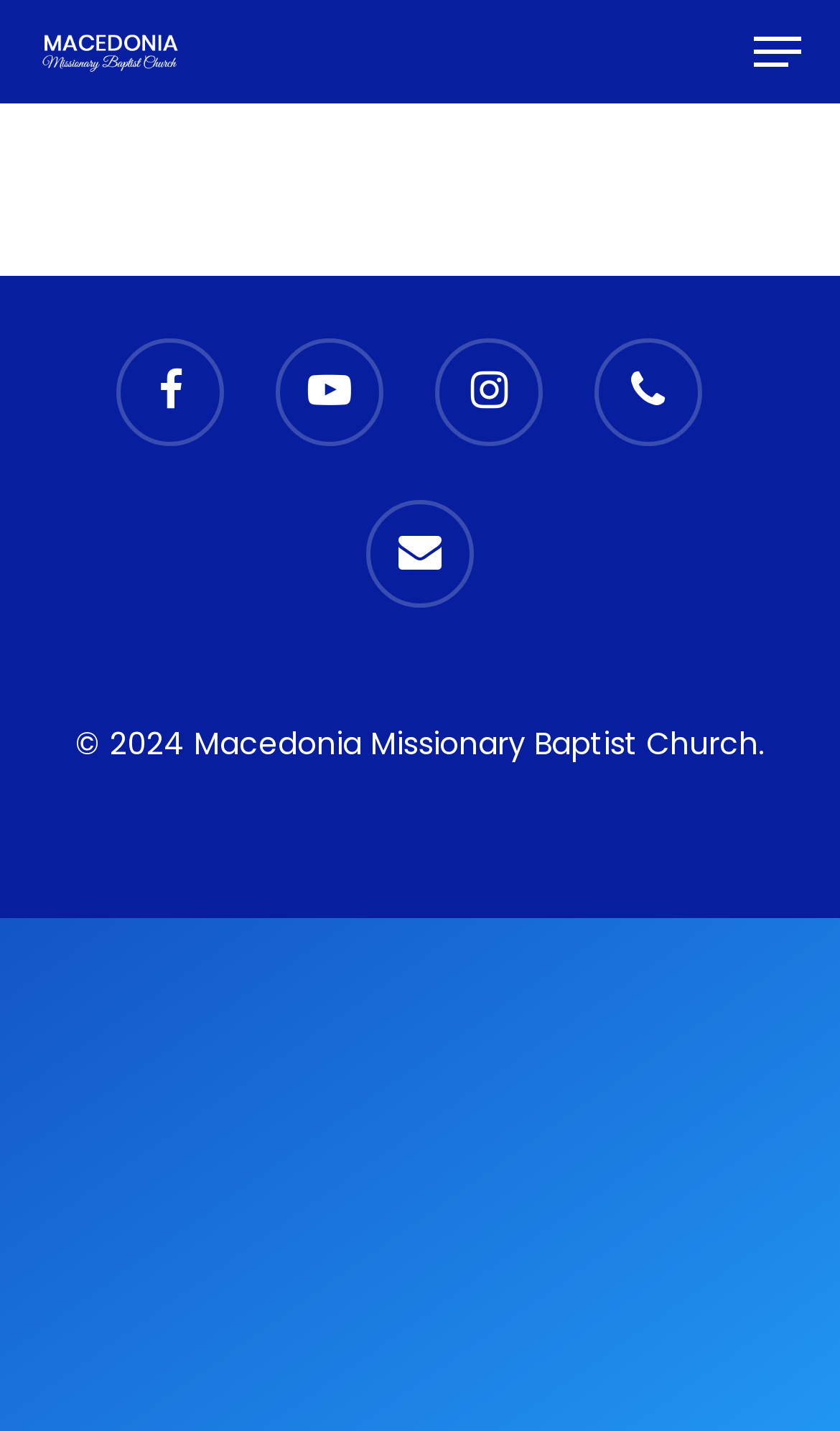How many social media links are there?
Answer the question with a single word or phrase by looking at the picture.

4